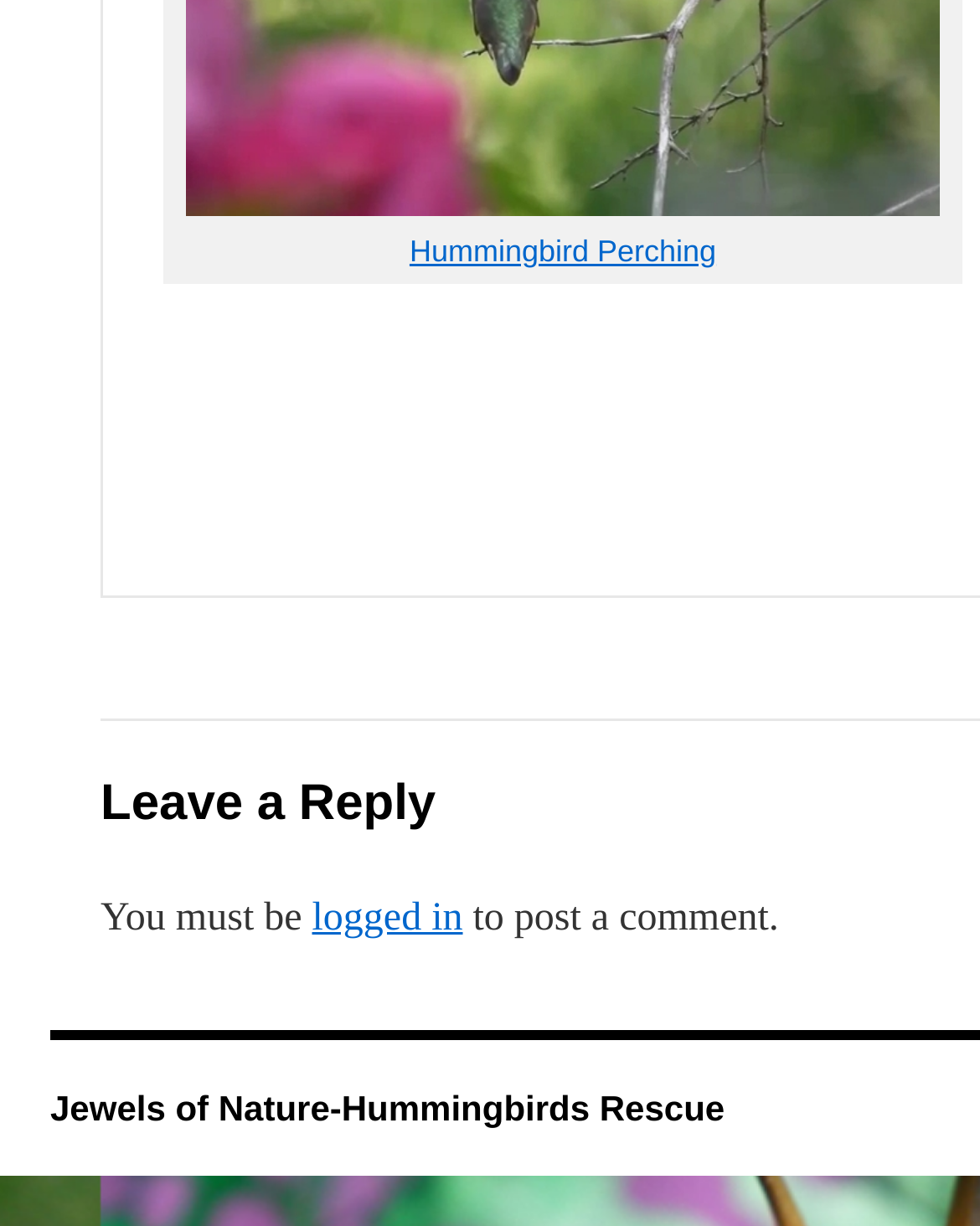From the element description Hummingbird Perching, predict the bounding box coordinates of the UI element. The coordinates must be specified in the format (top-left x, top-left y, bottom-right x, bottom-right y) and should be within the 0 to 1 range.

[0.177, 0.153, 0.972, 0.219]